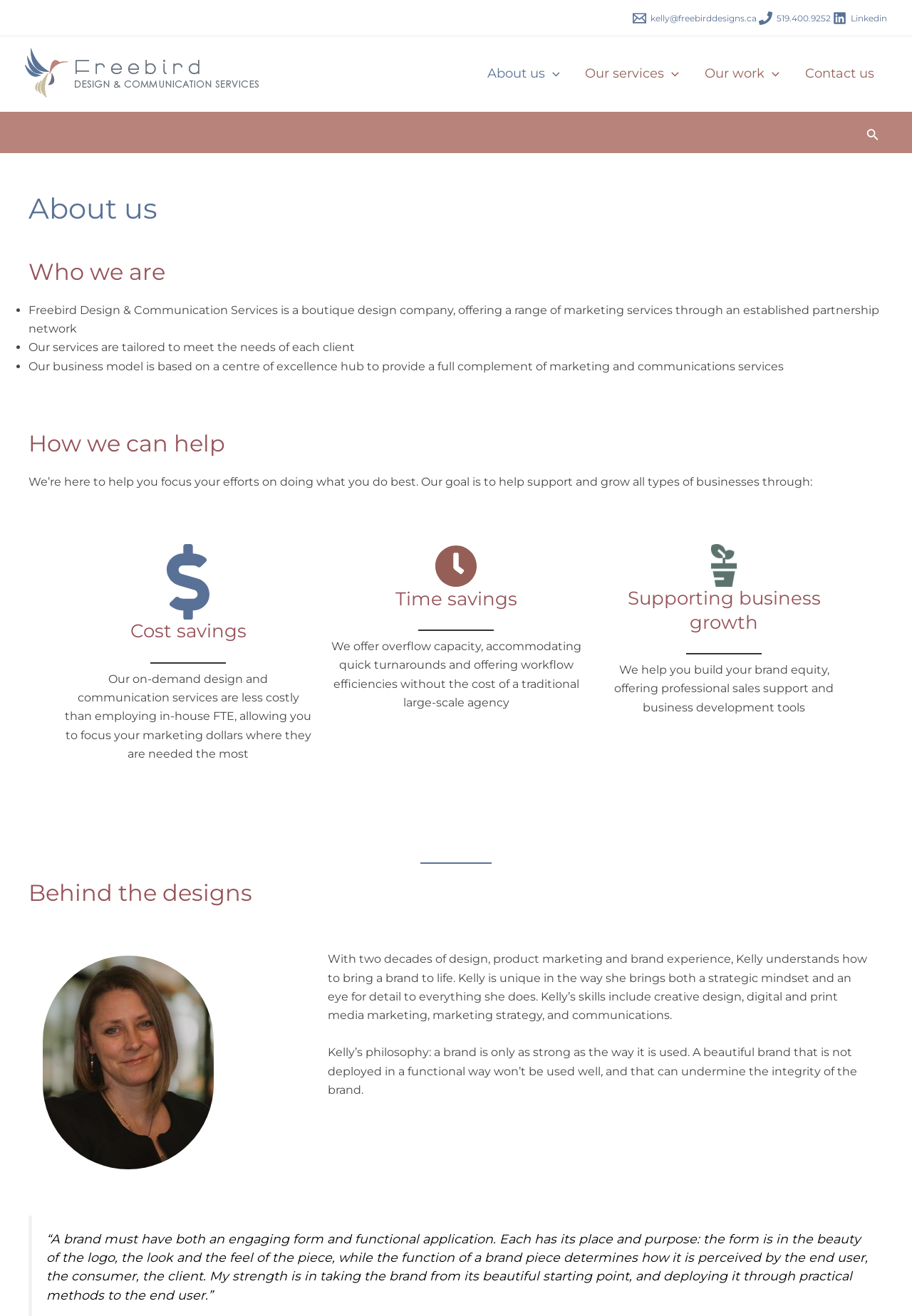Locate the bounding box coordinates of the element that needs to be clicked to carry out the instruction: "Click the email link". The coordinates should be given as four float numbers ranging from 0 to 1, i.e., [left, top, right, bottom].

[0.694, 0.009, 0.83, 0.019]